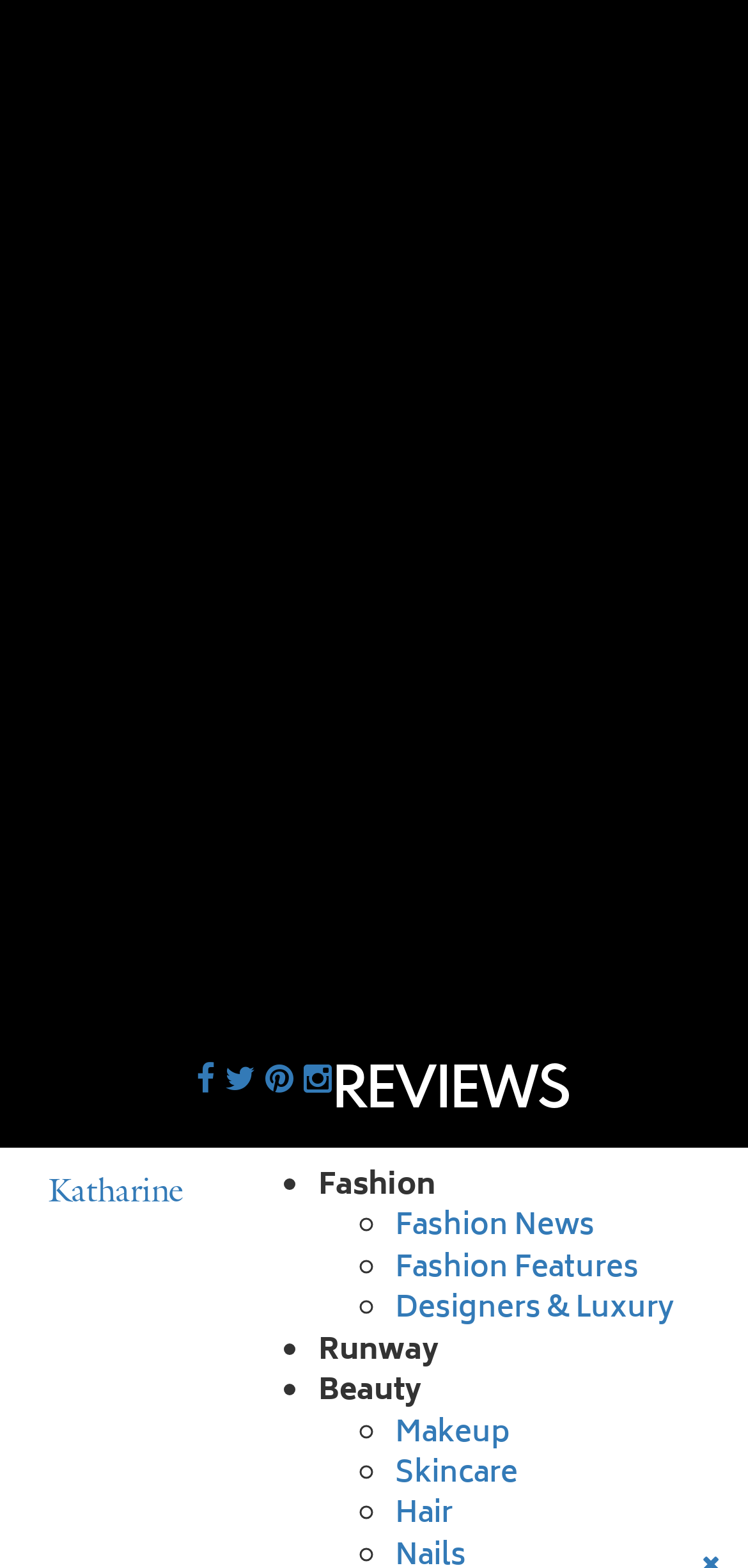Kindly determine the bounding box coordinates of the area that needs to be clicked to fulfill this instruction: "Click on Fashion".

[0.426, 0.741, 0.582, 0.774]